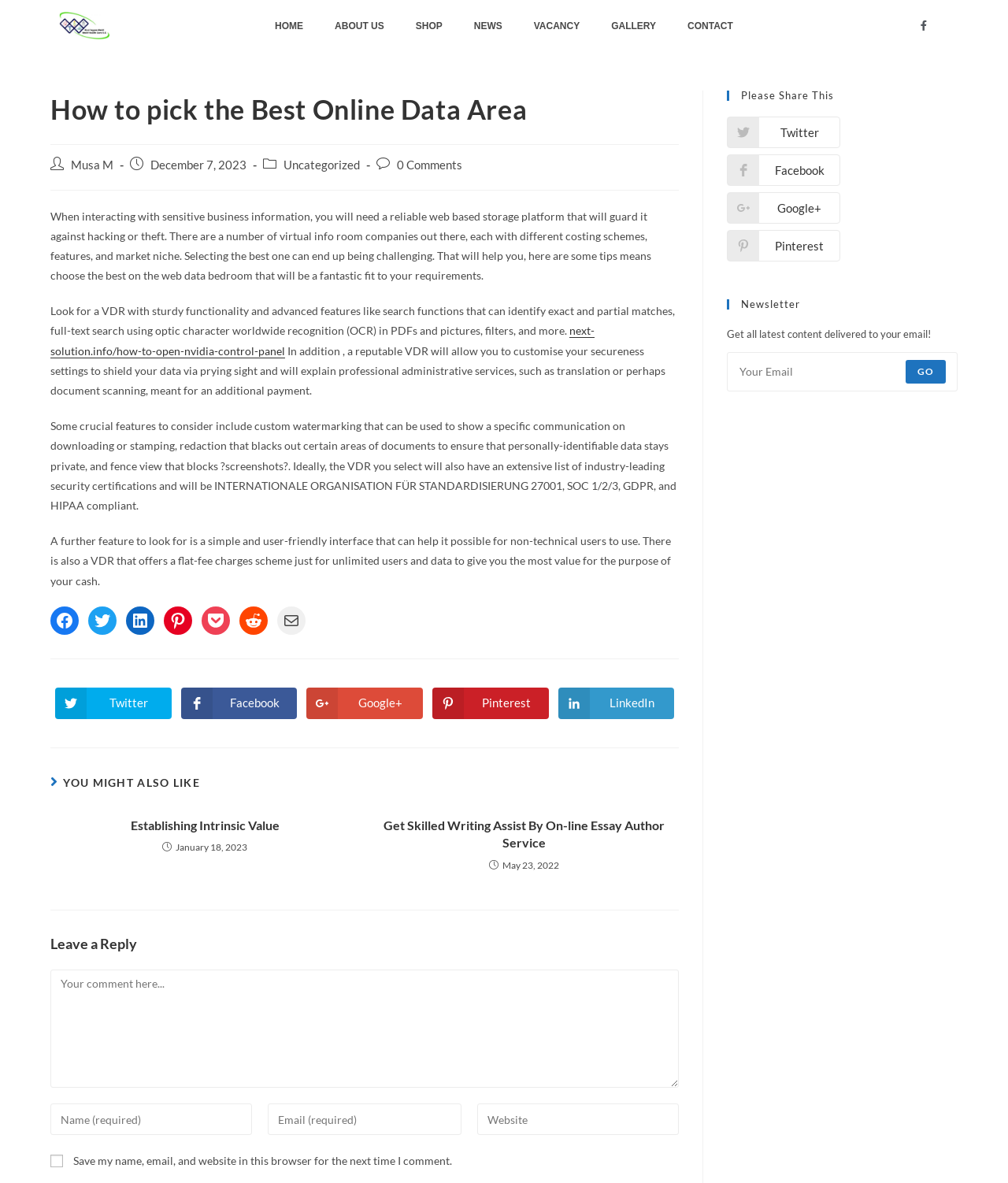Identify the bounding box coordinates of the specific part of the webpage to click to complete this instruction: "Read the article Establishing Intrinsic Value".

[0.059, 0.69, 0.348, 0.705]